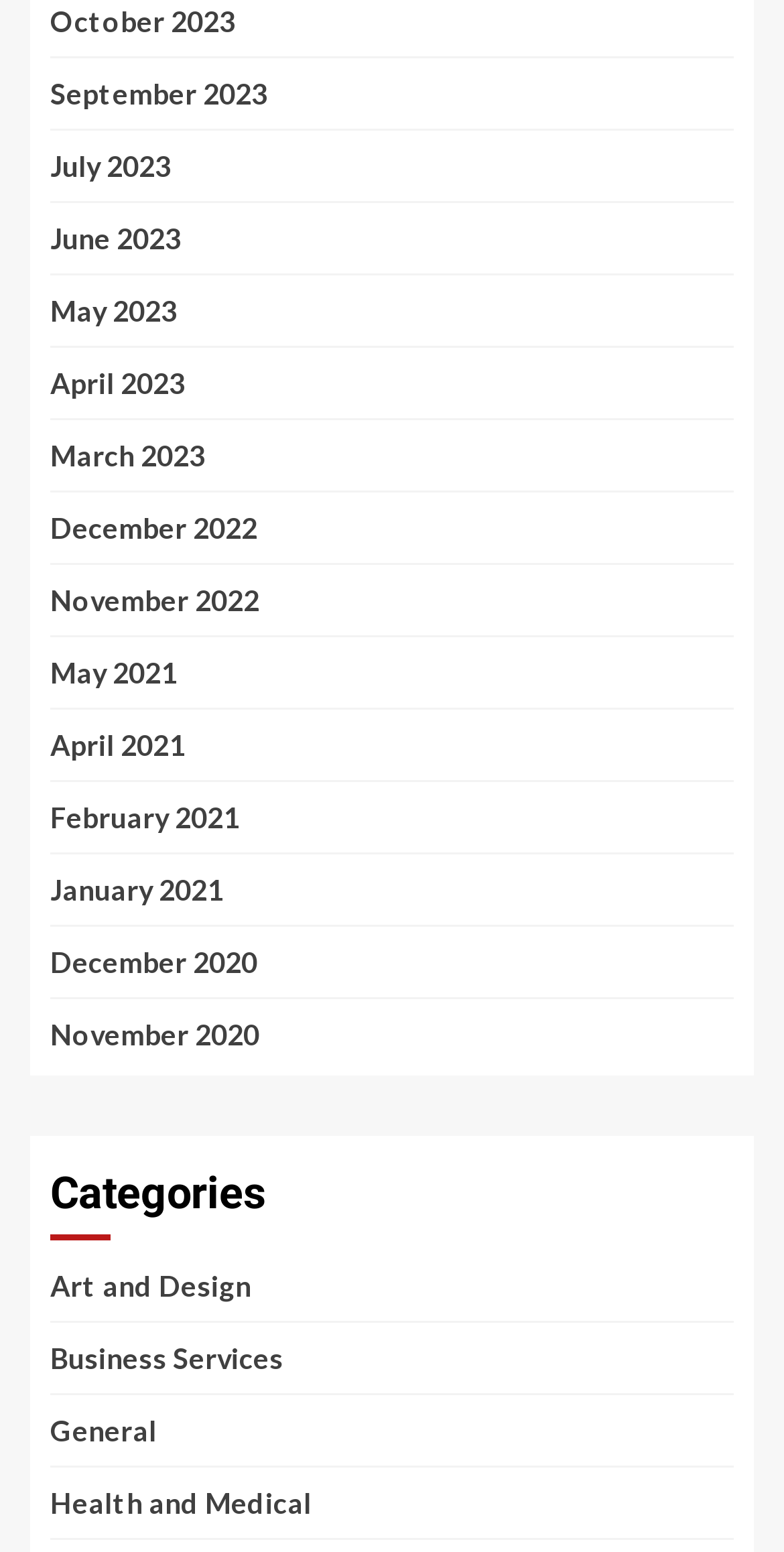Identify the bounding box coordinates for the element you need to click to achieve the following task: "Check December 2022". Provide the bounding box coordinates as four float numbers between 0 and 1, in the form [left, top, right, bottom].

[0.064, 0.329, 0.328, 0.351]